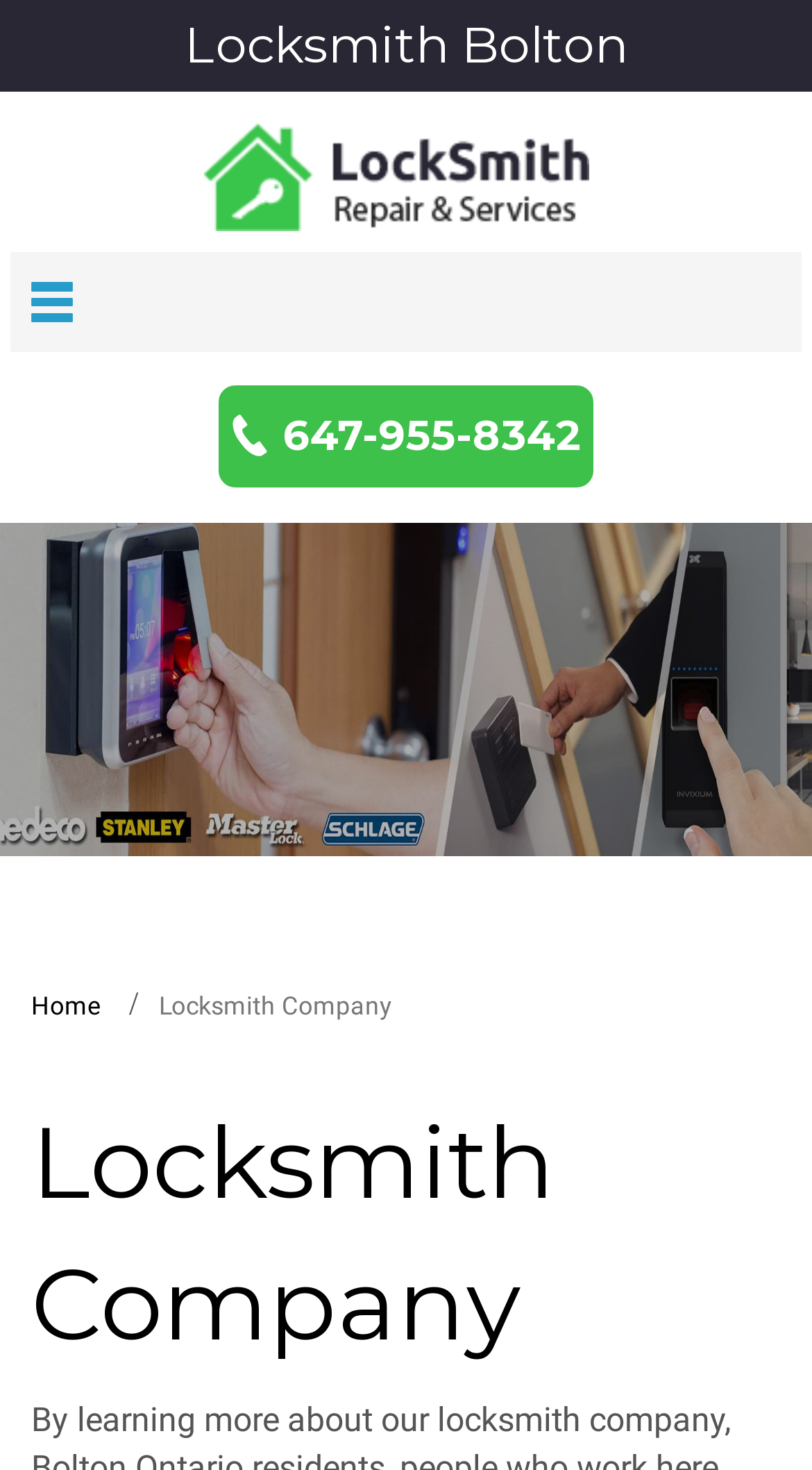Please answer the following question using a single word or phrase: 
What is the name of the locksmith company?

Locksmith Company